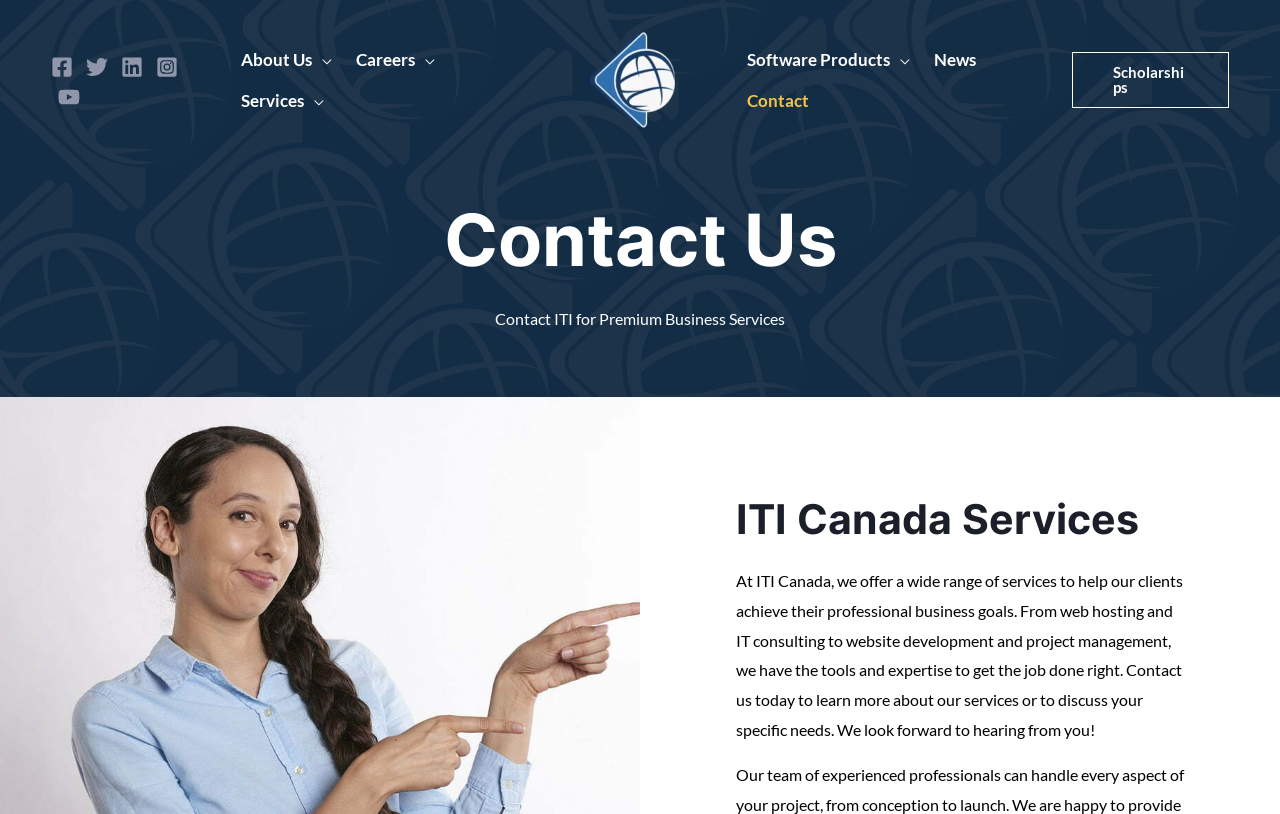Identify the bounding box coordinates for the UI element described as: "About Us". The coordinates should be provided as four floats between 0 and 1: [left, top, right, bottom].

[0.179, 0.048, 0.269, 0.099]